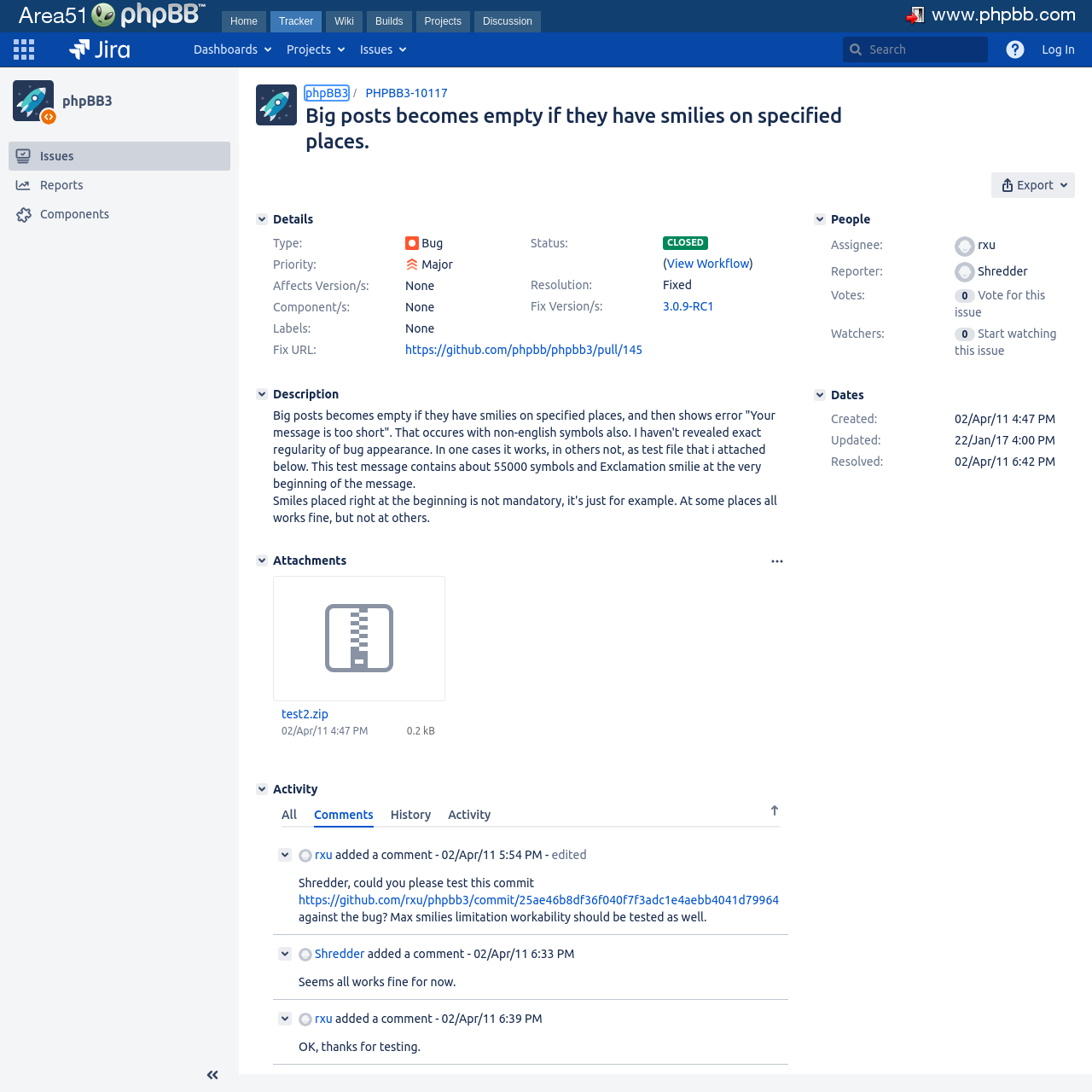Use the details in the image to answer the question thoroughly: 
What is the status of the issue PHPBB3-10117?

I found the answer by looking at the details section of the issue, where it says 'Status: CLOSED'.